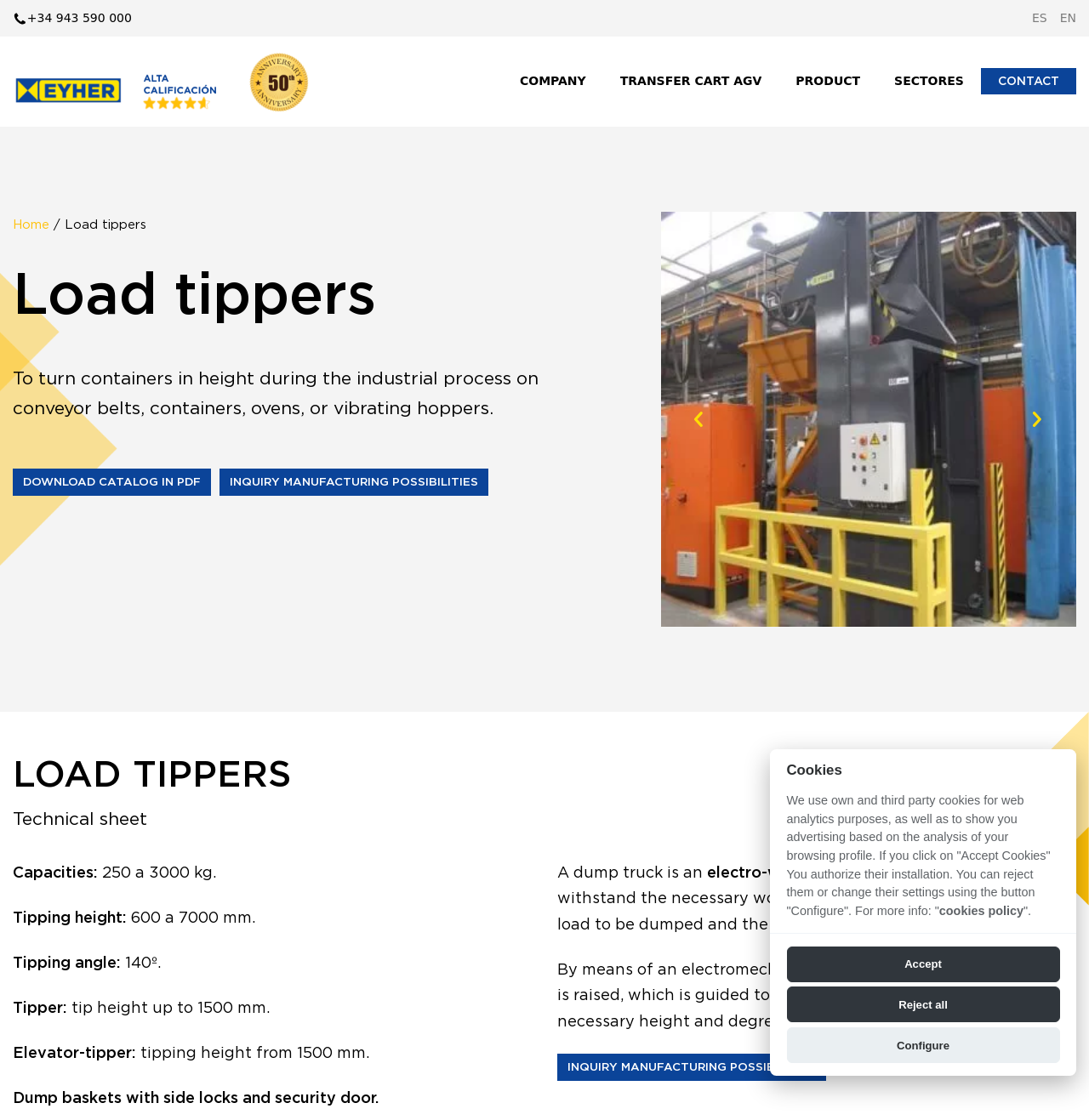What is the language of the webpage? Based on the image, give a response in one word or a short phrase.

ES or EN